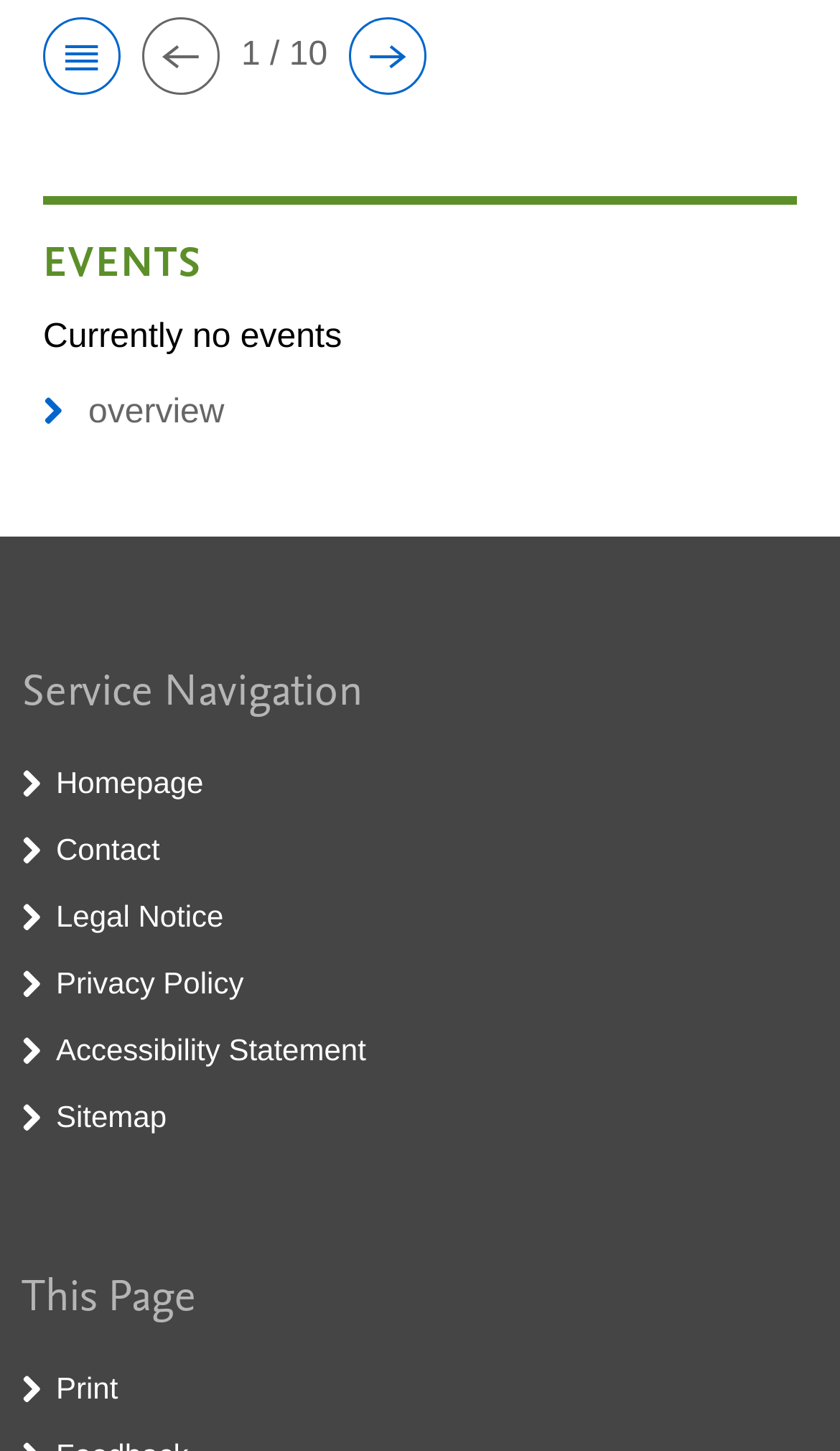Please provide a comprehensive answer to the question based on the screenshot: What is the name of the section that contains links to Homepage, Contact, etc.?

The heading element 'Service Navigation' is the parent of several link elements, including 'Homepage', 'Contact', and others, indicating that it is the name of the section that contains these links.